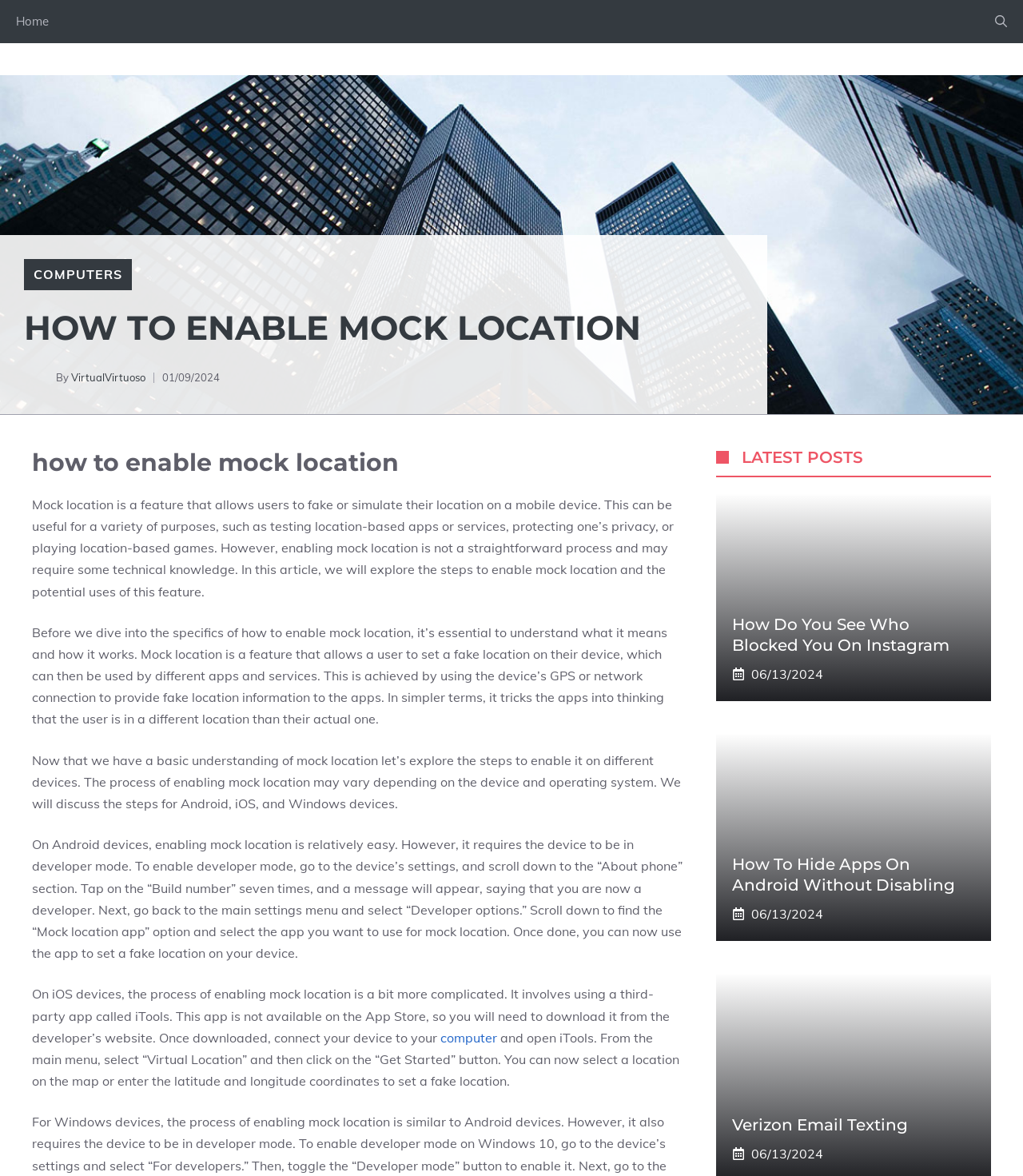Show the bounding box coordinates for the HTML element described as: "aria-label="Open search"".

[0.957, 0.0, 1.0, 0.037]